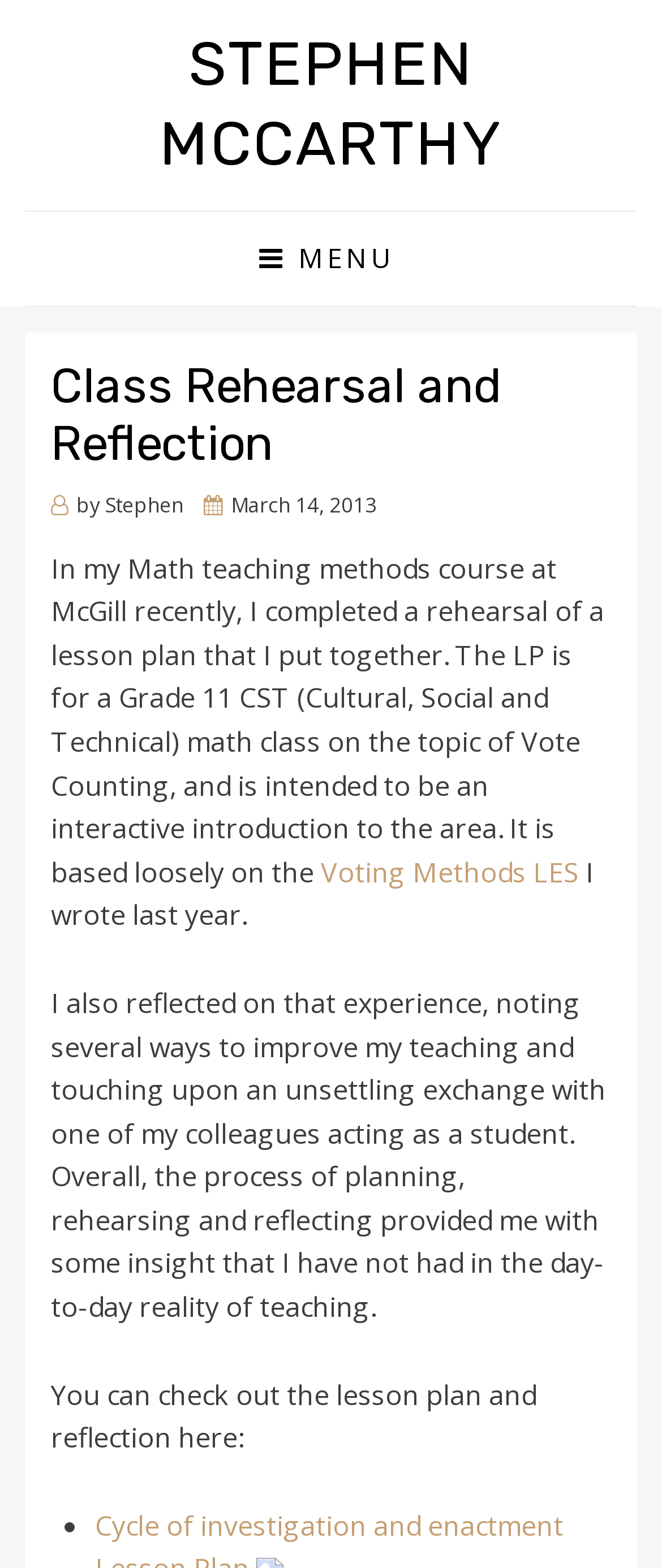Answer this question using a single word or a brief phrase:
How many links are there in the webpage?

5